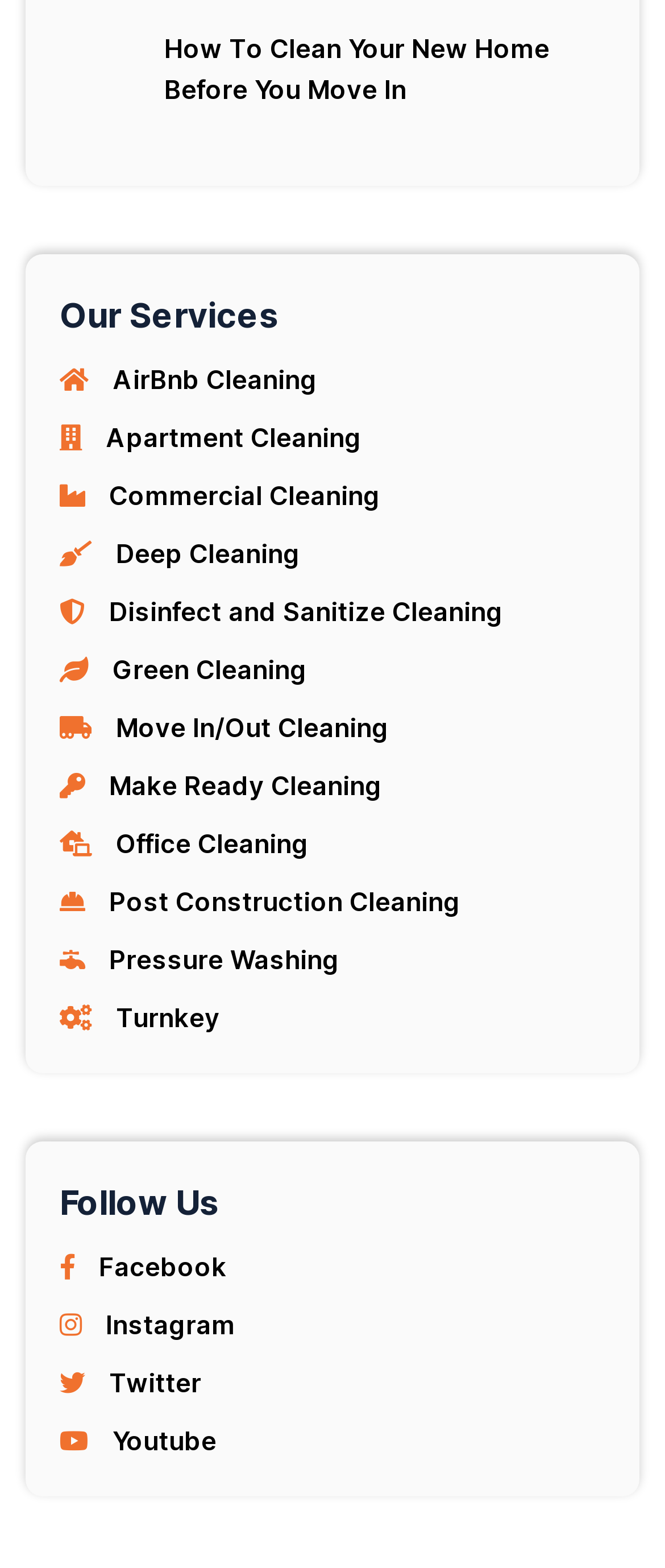Please determine the bounding box coordinates for the element that should be clicked to follow these instructions: "Explore Post Construction Cleaning".

[0.09, 0.565, 0.692, 0.586]